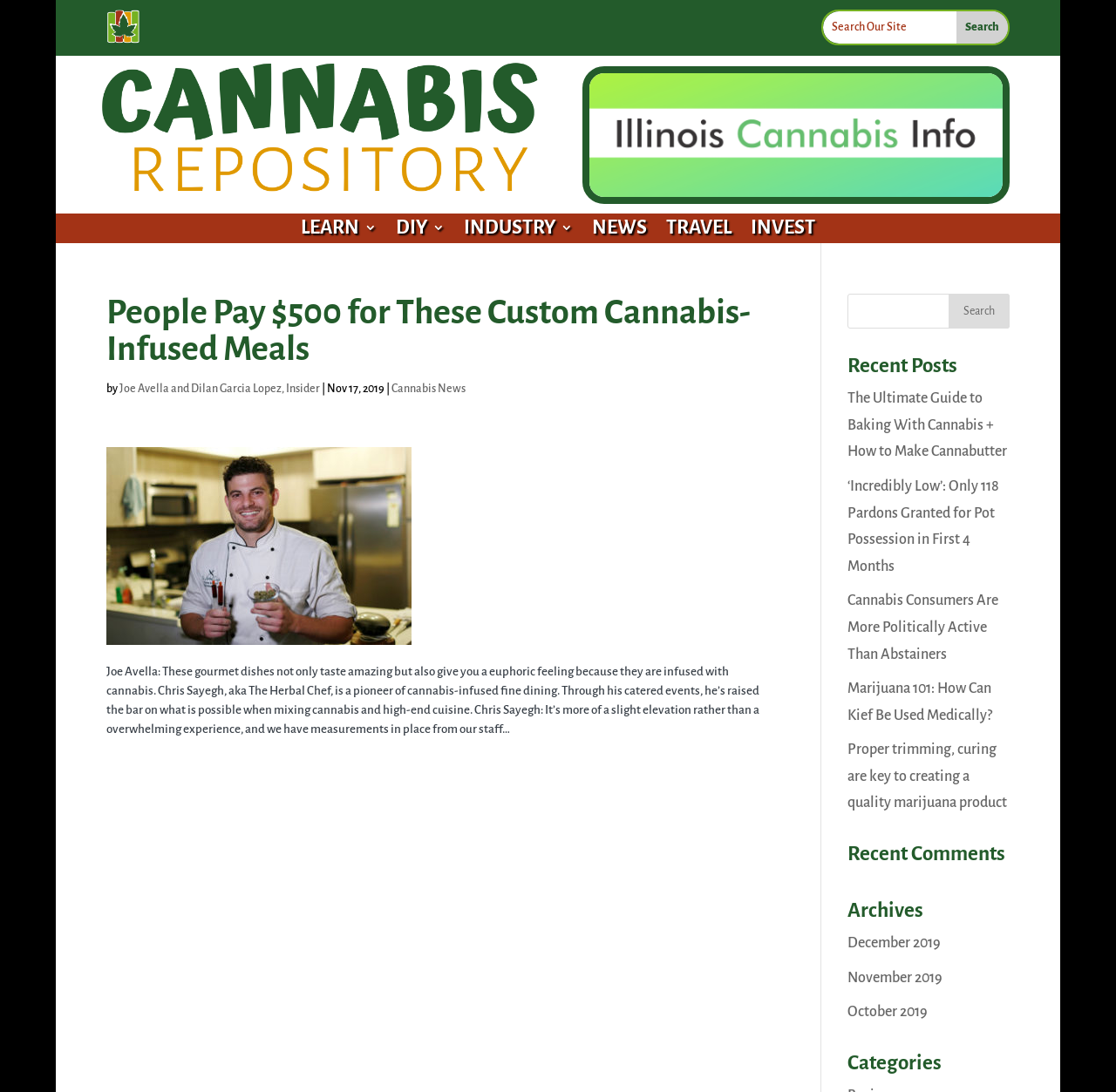Answer in one word or a short phrase: 
What is the name of the chef who pioneered cannabis-infused fine dining?

Chris Sayegh